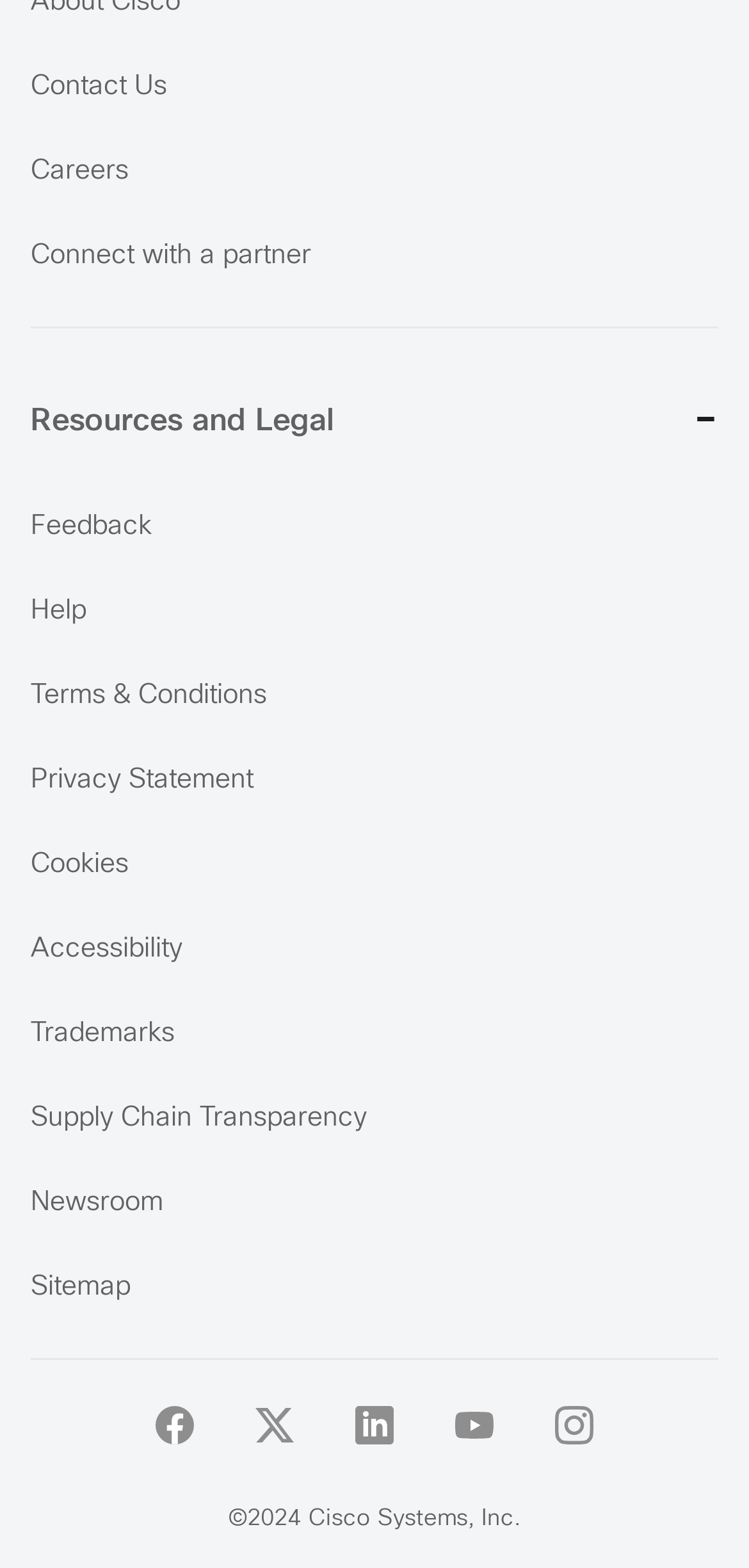Can you give a comprehensive explanation to the question given the content of the image?
How many social media links are there?

I counted the number of social media links at the bottom of the webpage, which are Facebook, LinkedIn, YouTube, and Instagram.